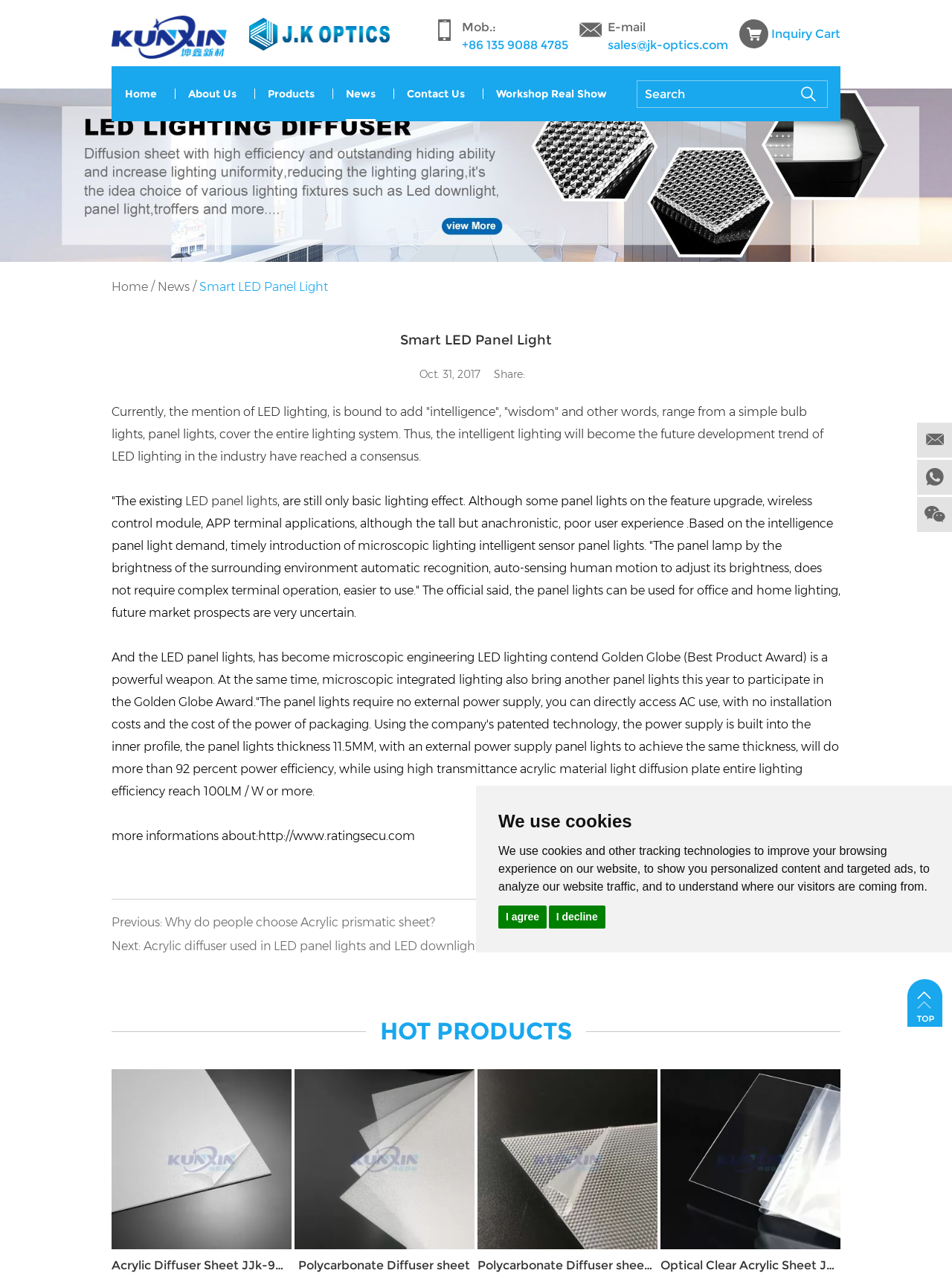Give a one-word or short phrase answer to this question: 
What is the title of the article on the webpage?

Smart LED Panel Light